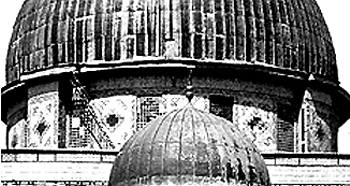What architectural feature is located below the main dome?
Provide a one-word or short-phrase answer based on the image.

A smaller dome